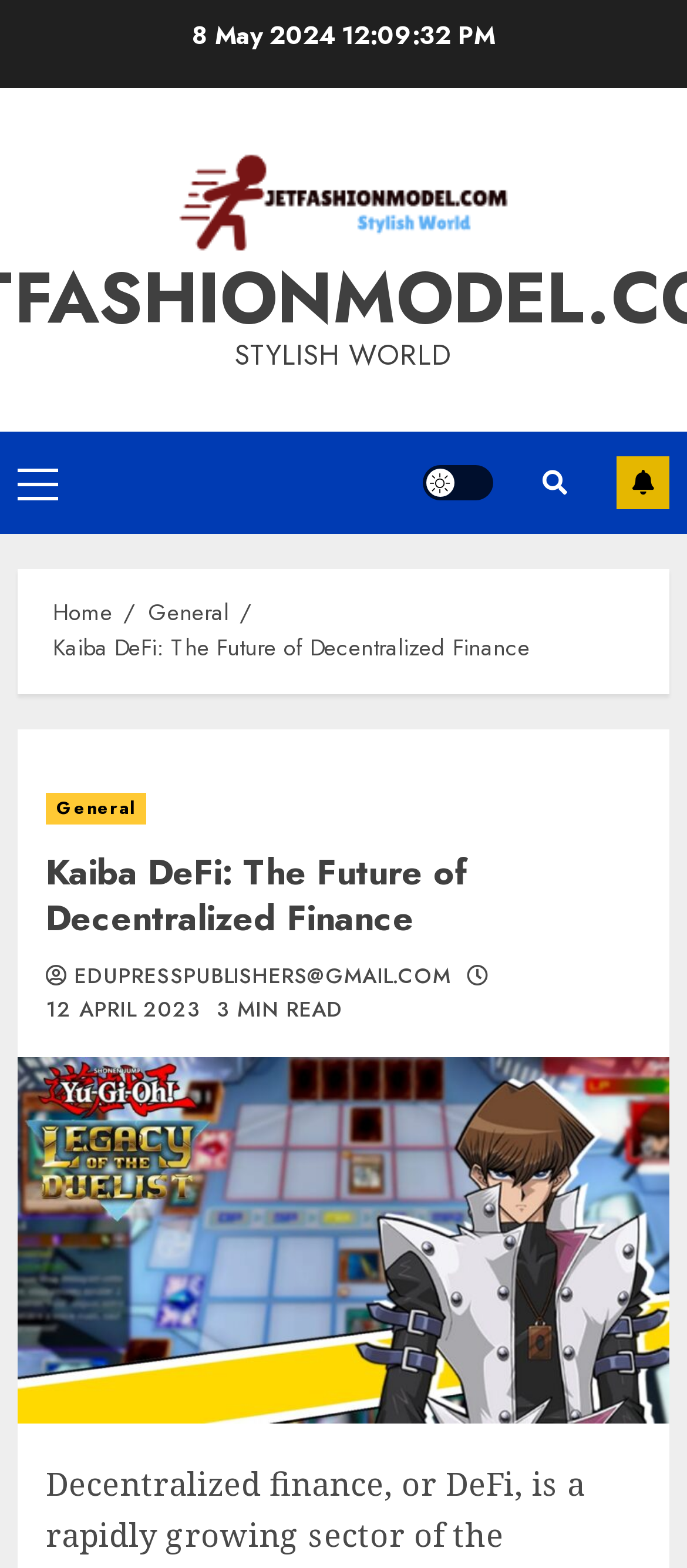How many links are there in the primary menu?
Using the image as a reference, give an elaborate response to the question.

I found the primary menu by looking at the UI element with the description 'primary-menu' and saw a single link 'Primary Menu' inside it, indicating that there is only one link in the primary menu.